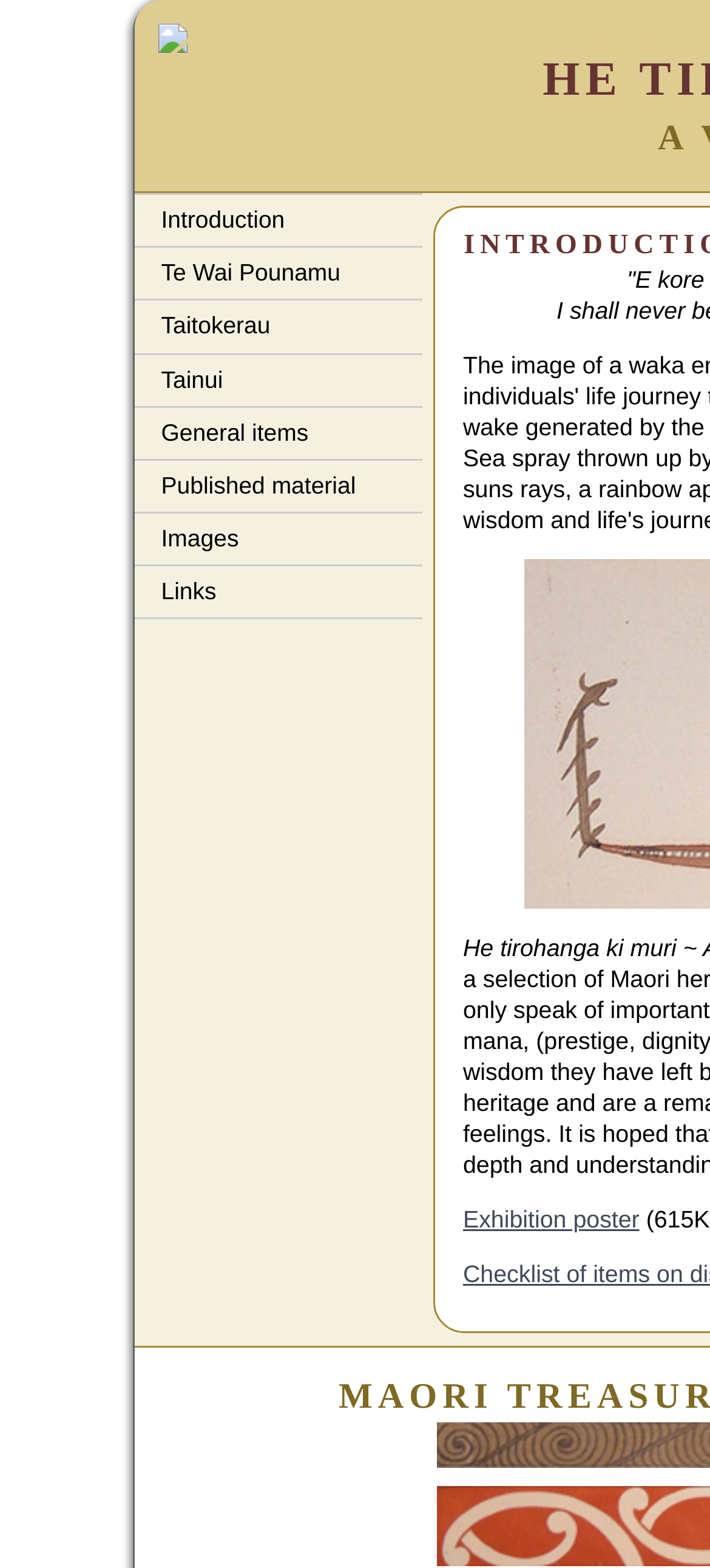Extract the bounding box coordinates for the HTML element that matches this description: "Te Wai Pounamu". The coordinates should be four float numbers between 0 and 1, i.e., [left, top, right, bottom].

[0.188, 0.158, 0.594, 0.191]